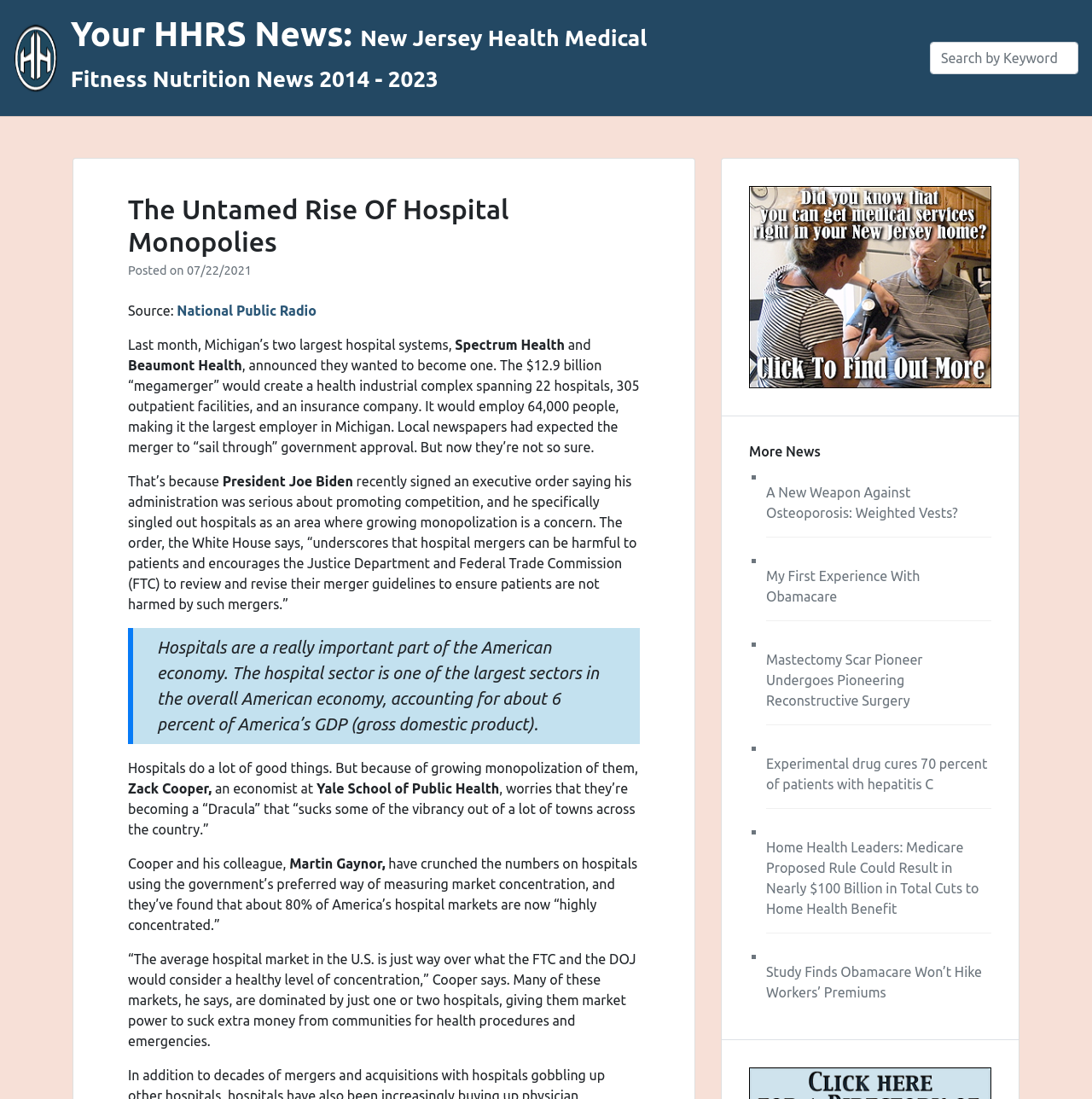Identify and generate the primary title of the webpage.

Your HHRS News: New Jersey Health Medical Fitness Nutrition News 2014 - 2023